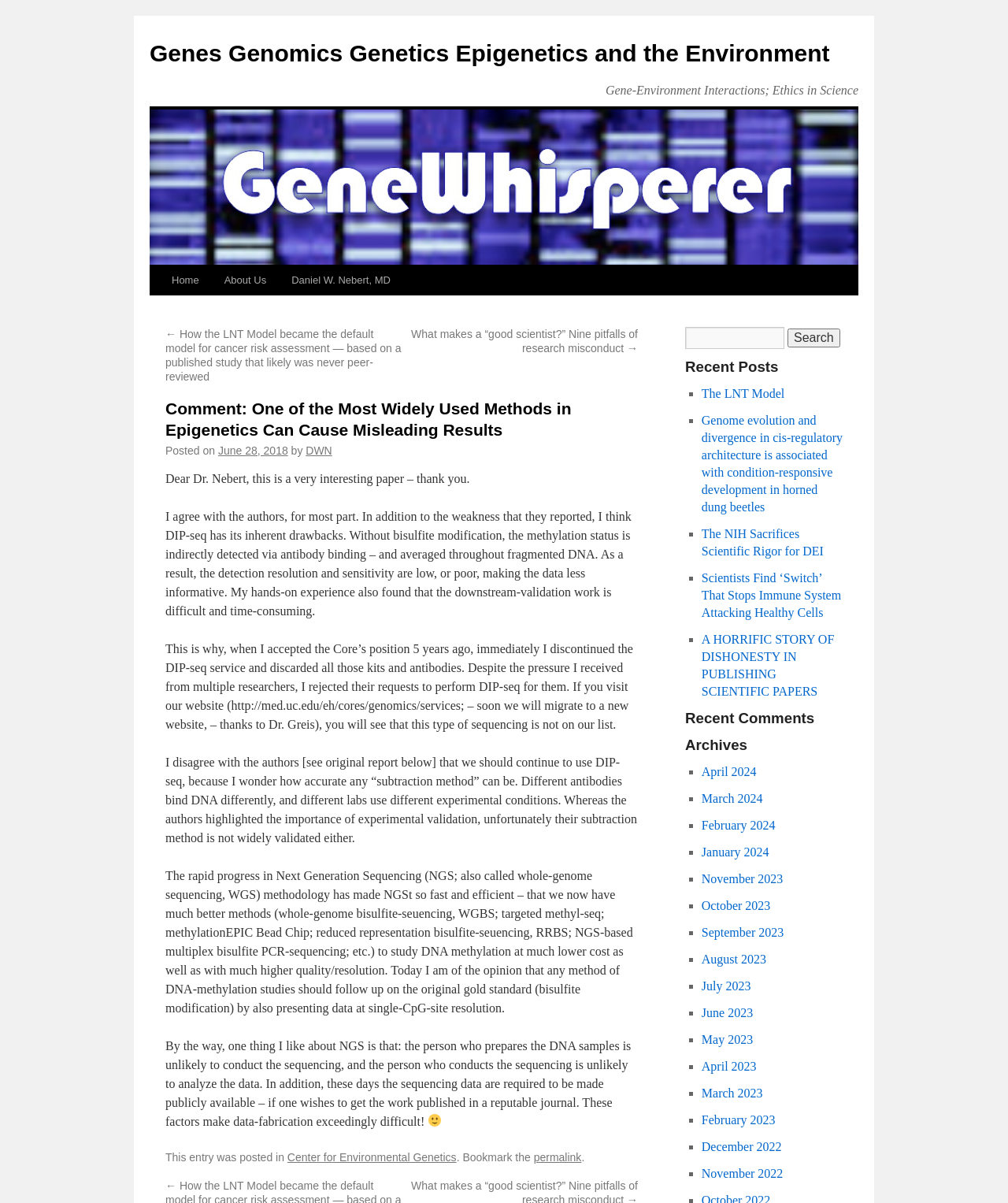Locate the bounding box coordinates of the element I should click to achieve the following instruction: "Go to the home page".

[0.158, 0.221, 0.21, 0.246]